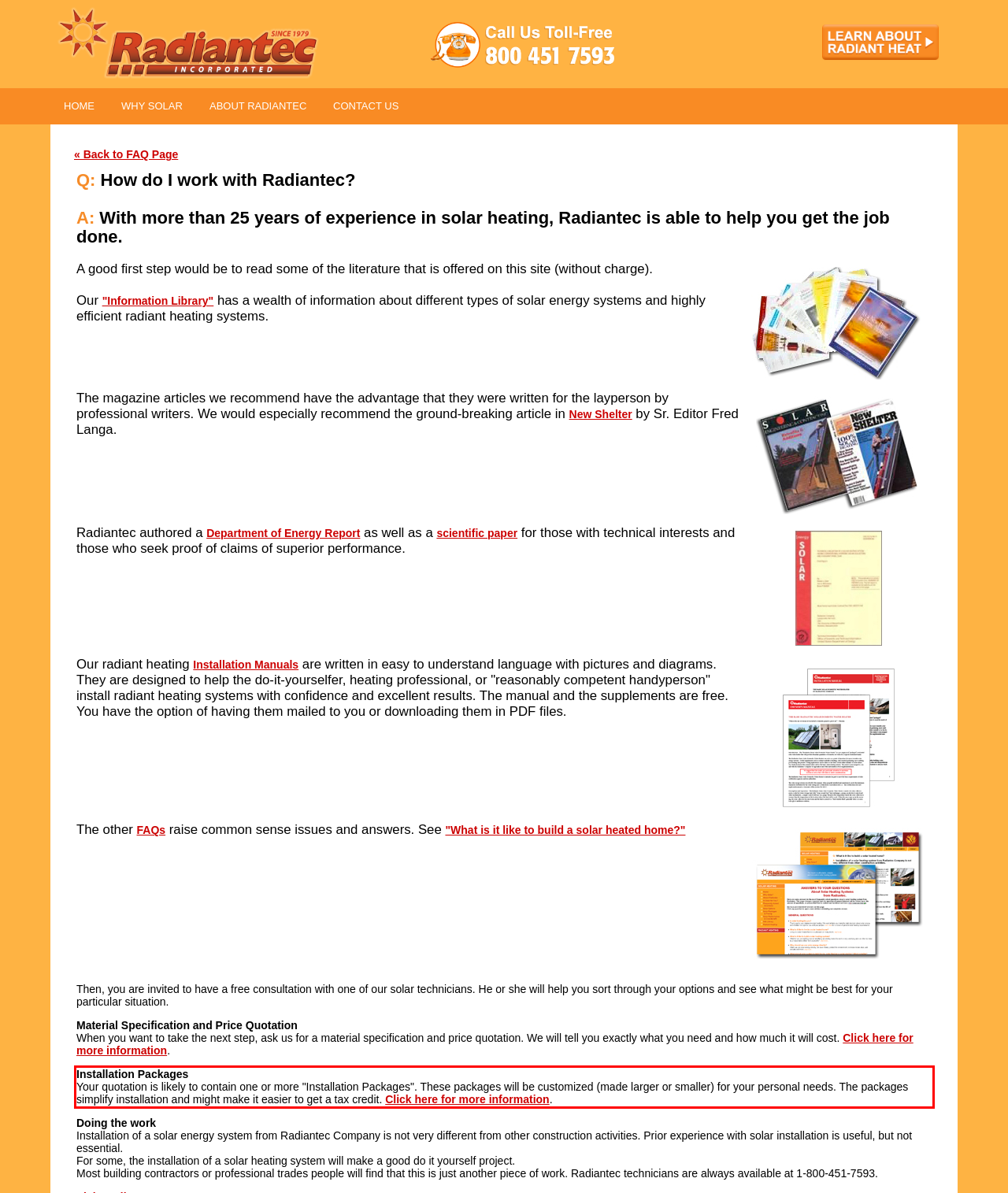You have a screenshot of a webpage with a red bounding box. Use OCR to generate the text contained within this red rectangle.

Installation Packages Your quotation is likely to contain one or more "Installation Packages". These packages will be customized (made larger or smaller) for your personal needs. The packages simplify installation and might make it easier to get a tax credit. Click here for more information.